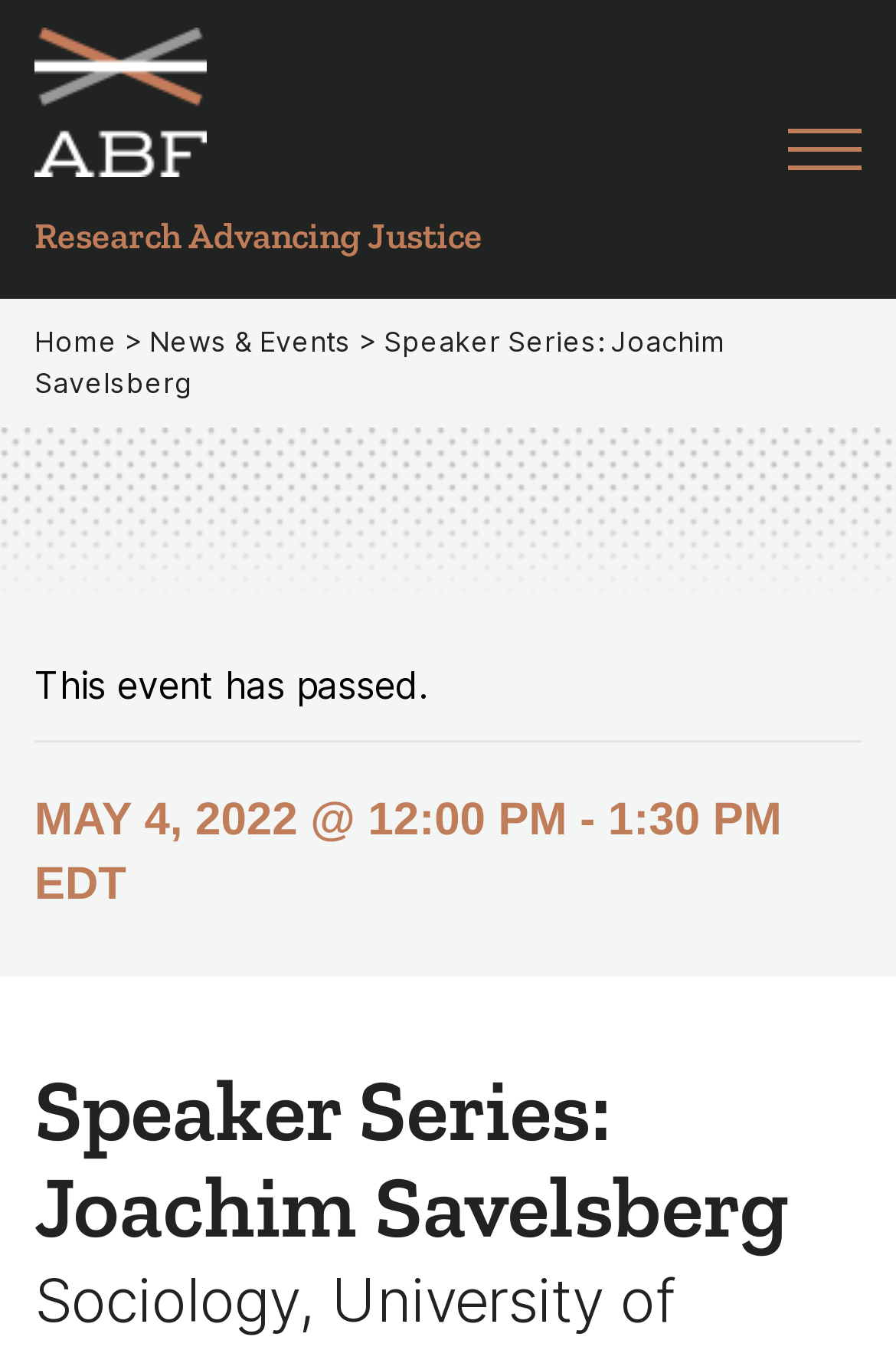Find the bounding box coordinates for the UI element that matches this description: "News & Events".

[0.167, 0.24, 0.4, 0.266]